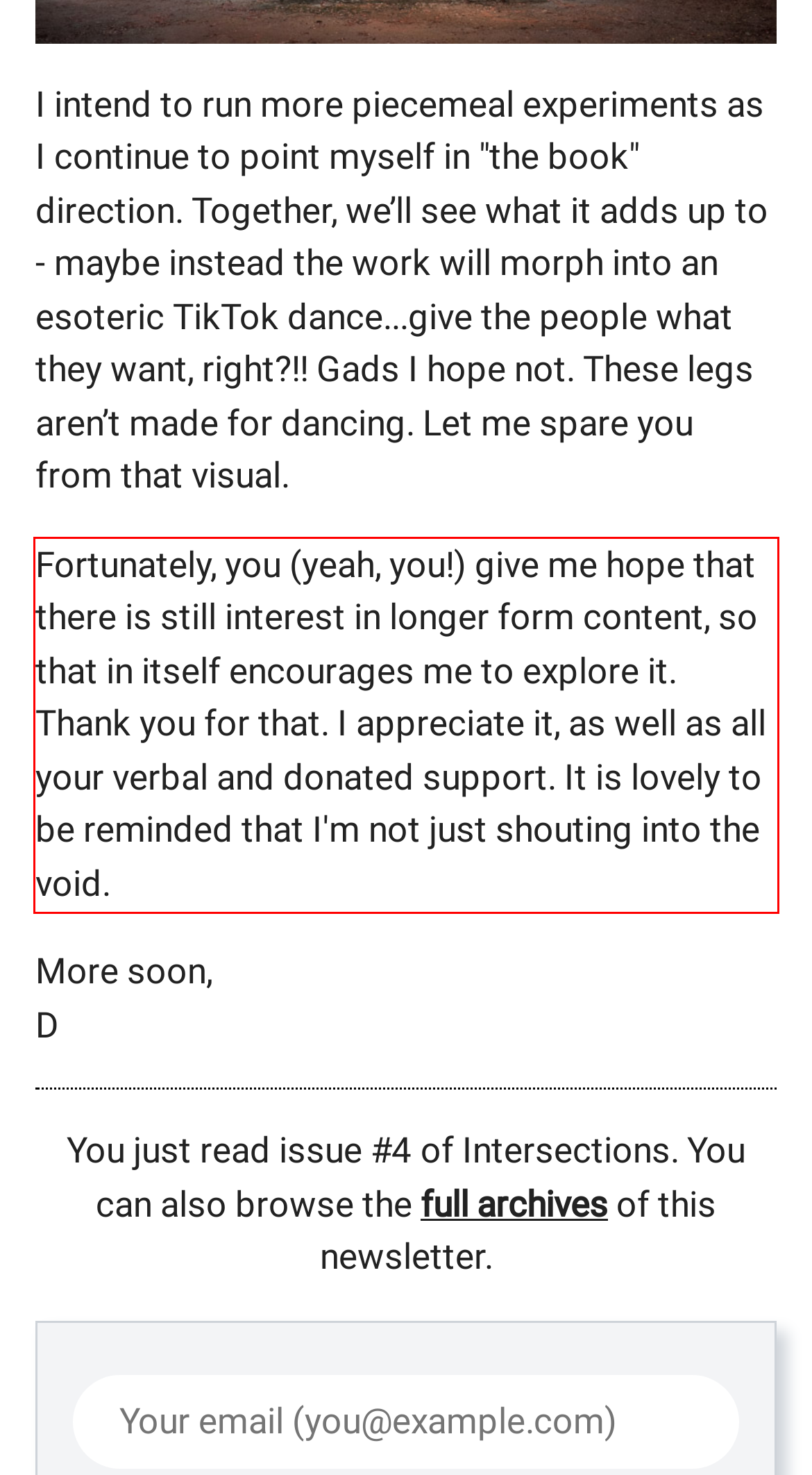You are presented with a screenshot containing a red rectangle. Extract the text found inside this red bounding box.

Fortunately, you (yeah, you!) give me hope that there is still interest in longer form content, so that in itself encourages me to explore it. Thank you for that. I appreciate it, as well as all your verbal and donated support. It is lovely to be reminded that I'm not just shouting into the void.